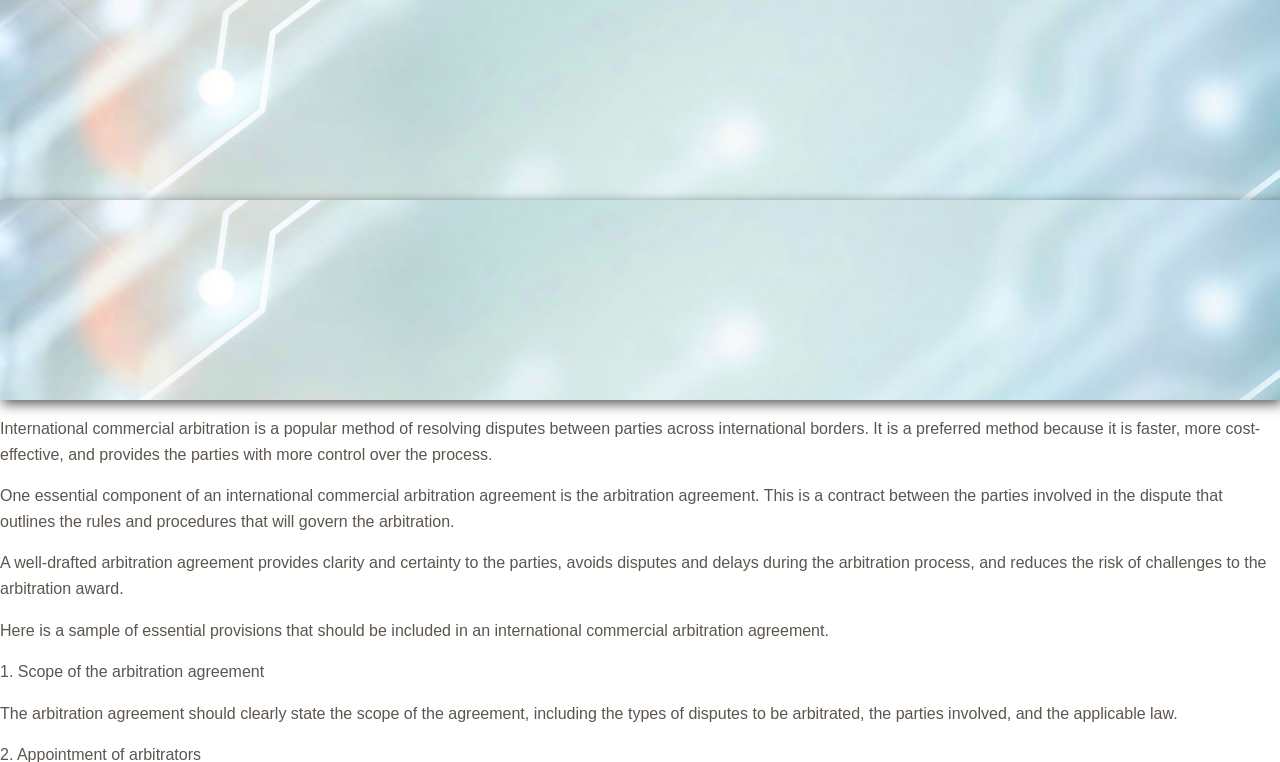What is the purpose of an arbitration agreement?
Please craft a detailed and exhaustive response to the question.

According to the webpage, a well-drafted arbitration agreement provides clarity and certainty to the parties, avoids disputes and delays during the arbitration process, and reduces the risk of challenges to the arbitration award.